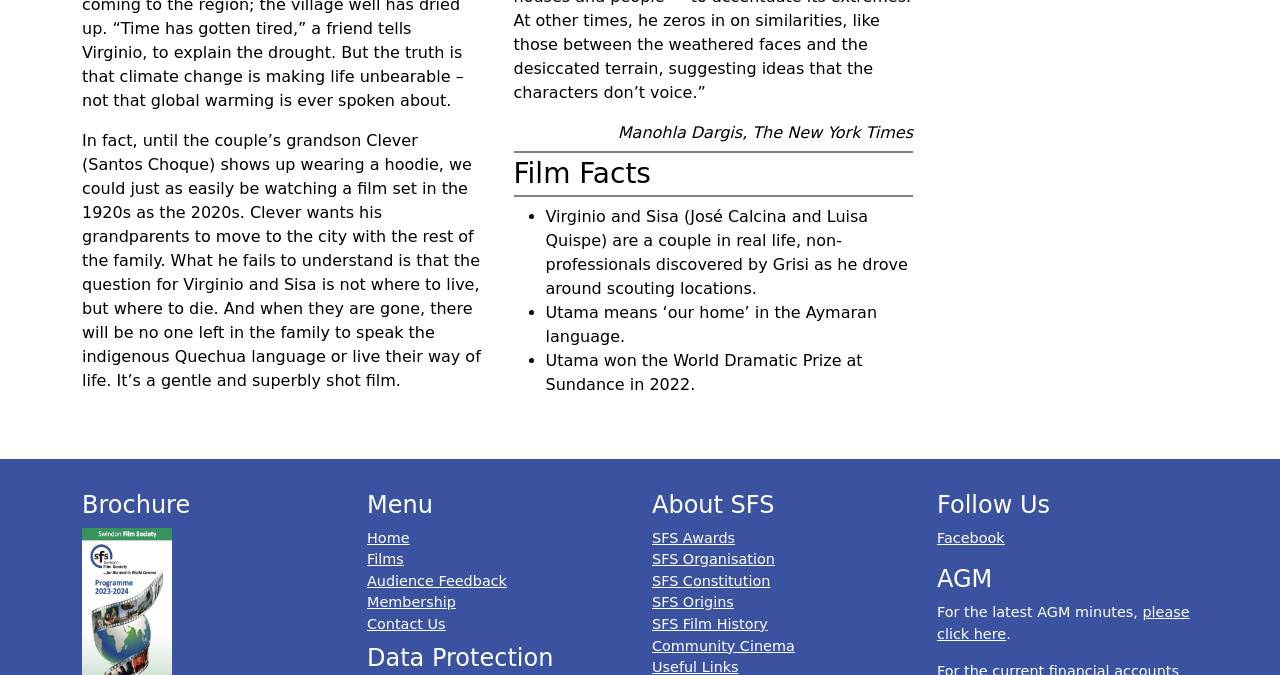Could you indicate the bounding box coordinates of the region to click in order to complete this instruction: "Follow 'Facebook'".

[0.732, 0.784, 0.785, 0.808]